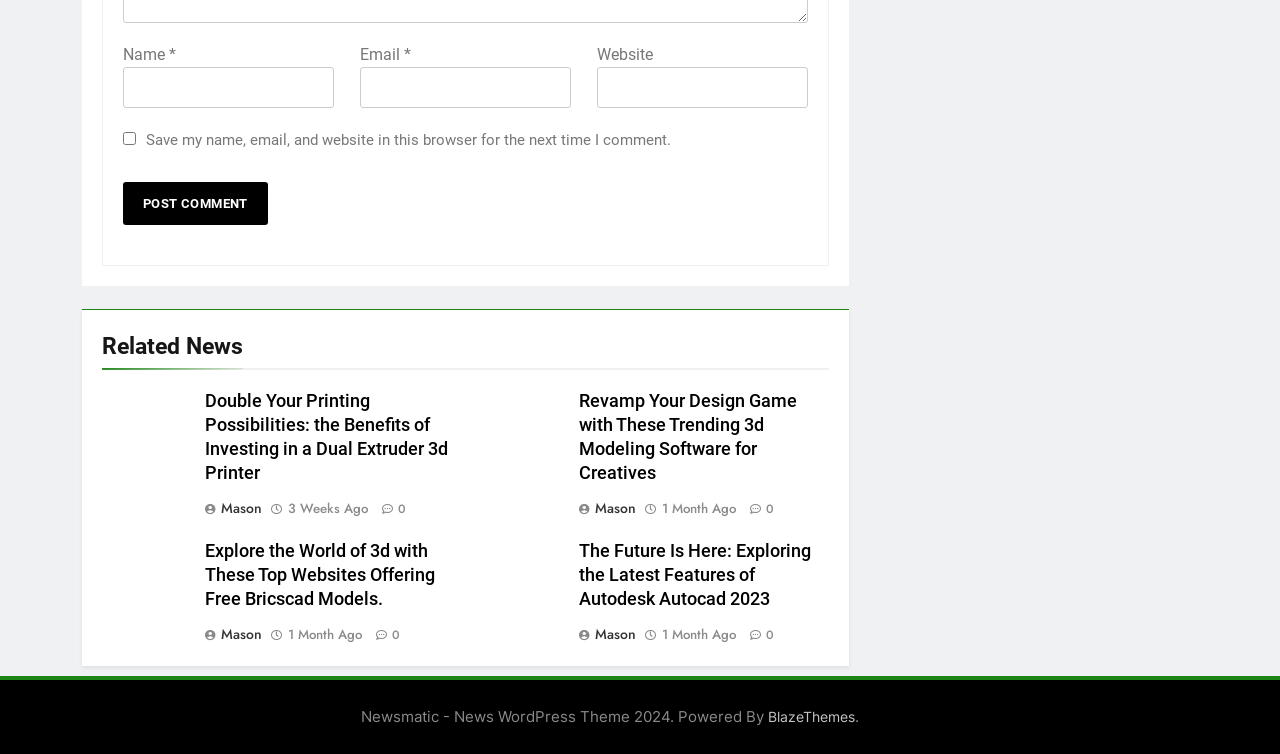Please locate the bounding box coordinates of the element that should be clicked to complete the given instruction: "Visit the website of BlazeThemes".

[0.6, 0.938, 0.668, 0.961]